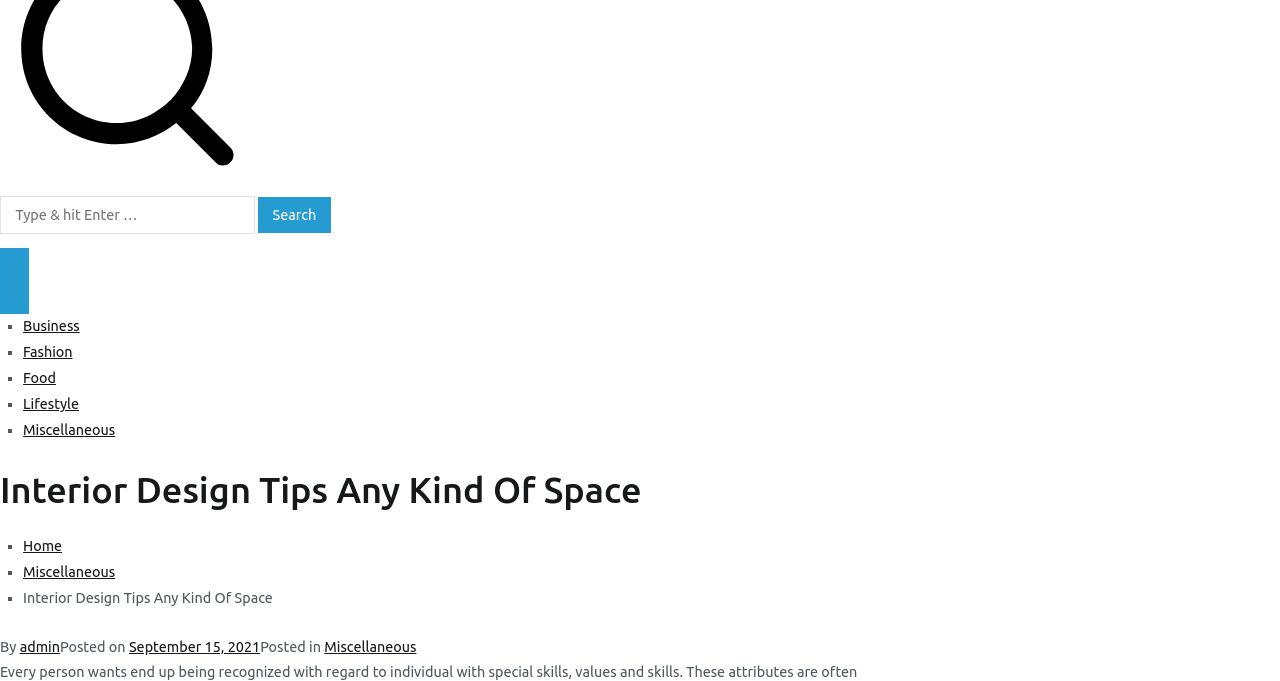Who is the author of the article?
Please give a detailed answer to the question using the information shown in the image.

The author of the article is 'admin', which is indicated by the link 'admin' next to the text 'By' at the bottom of the webpage.